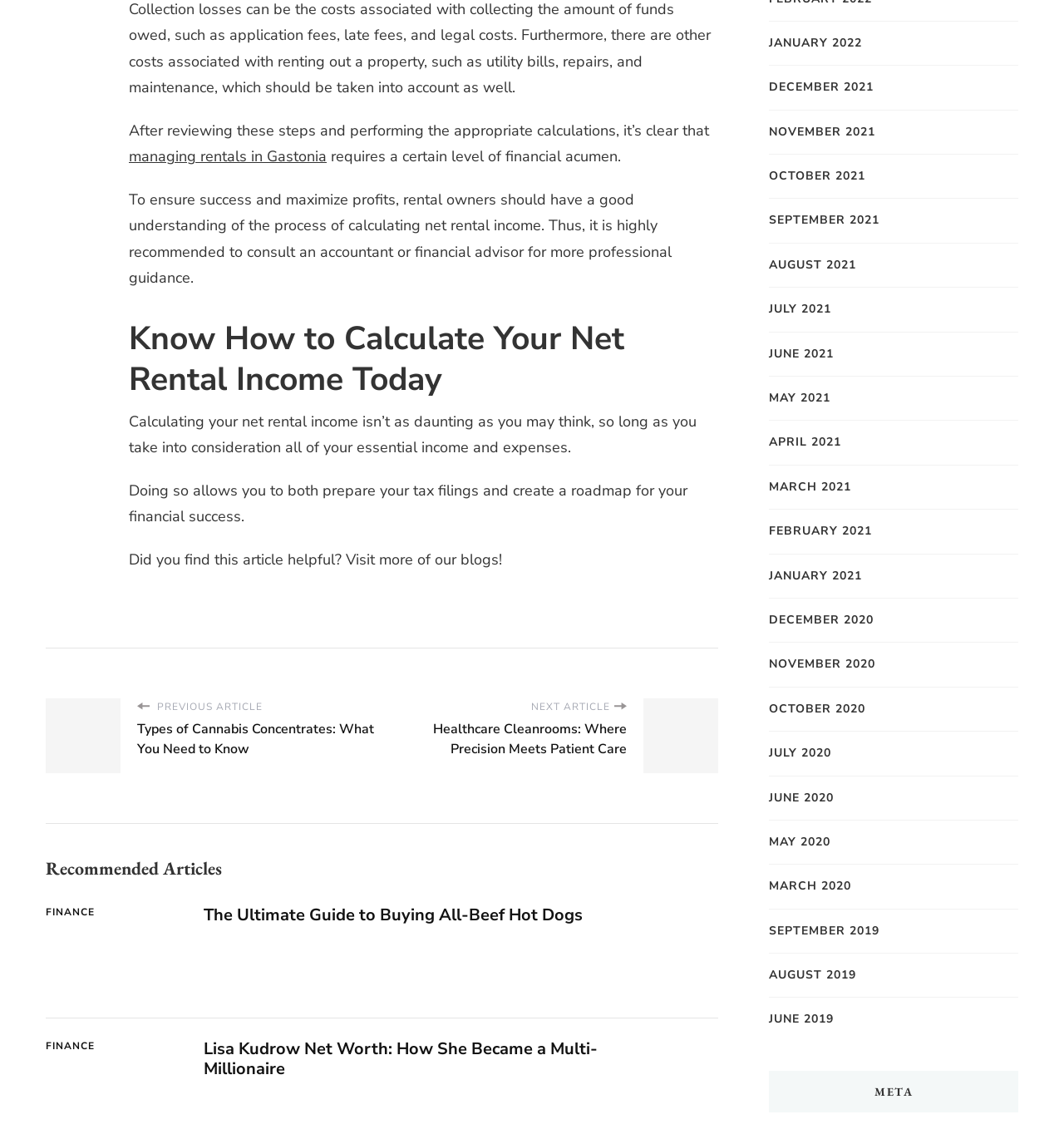Using a single word or phrase, answer the following question: 
What is recommended to consult for professional guidance?

Accountant or financial advisor